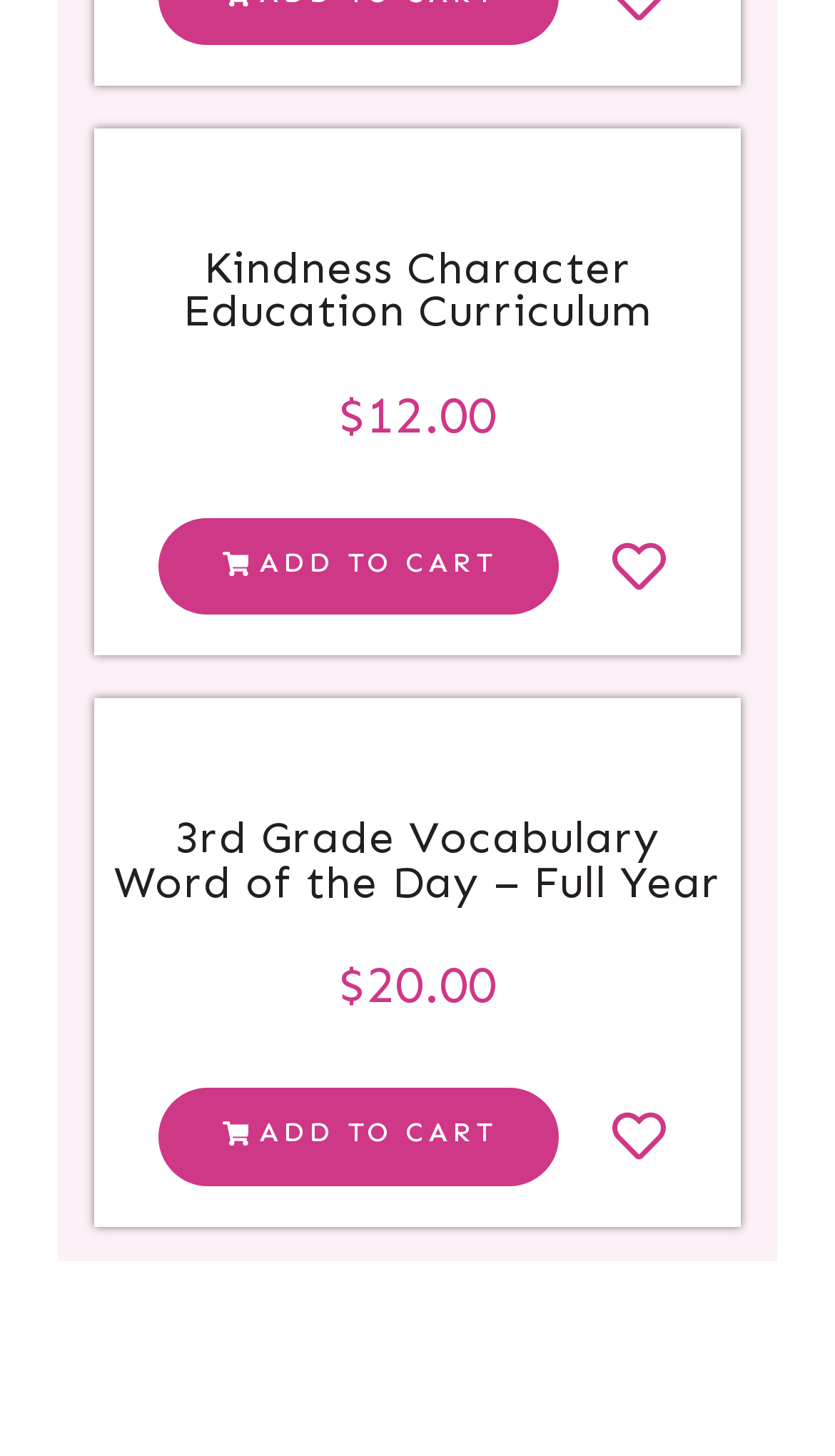Determine the bounding box coordinates of the UI element described by: "Restored 316".

[0.573, 0.925, 0.839, 0.953]